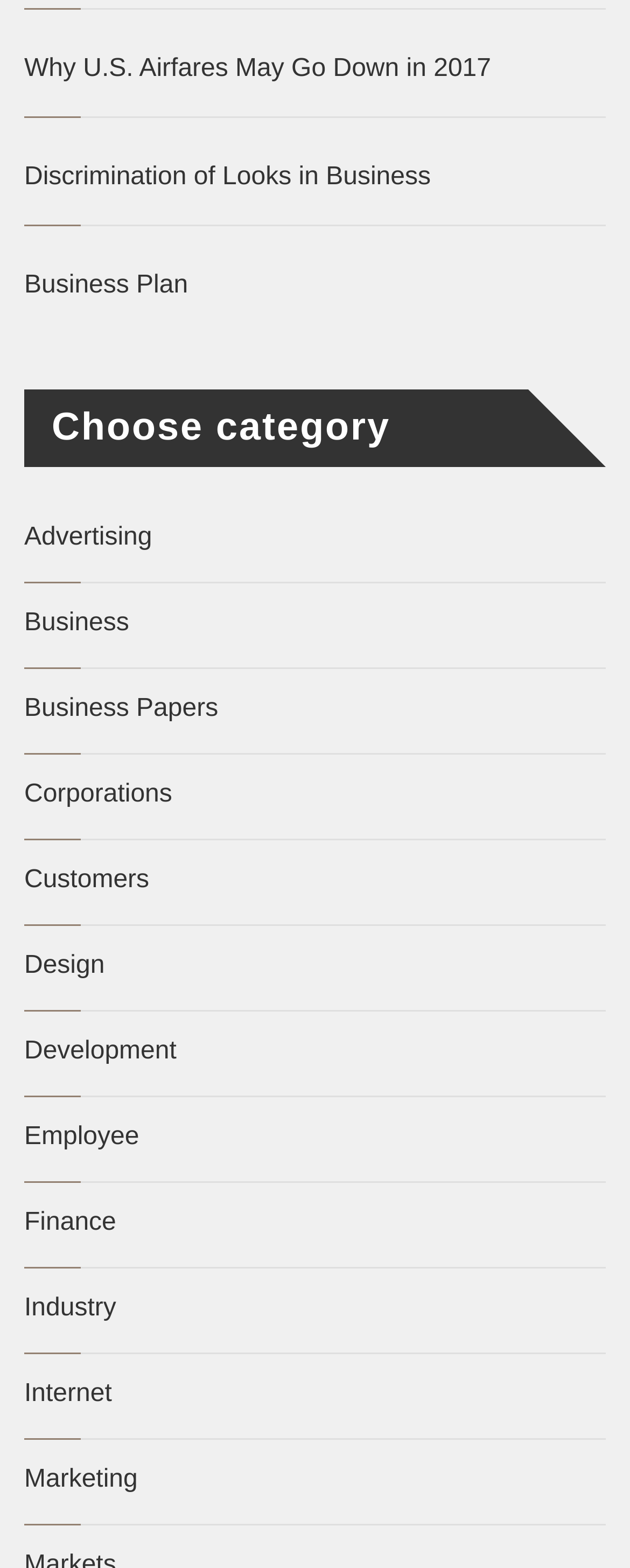What is the first category listed?
Based on the screenshot, give a detailed explanation to answer the question.

I looked at the links under the 'Choose category' heading and found that the first link is 'Advertising'.